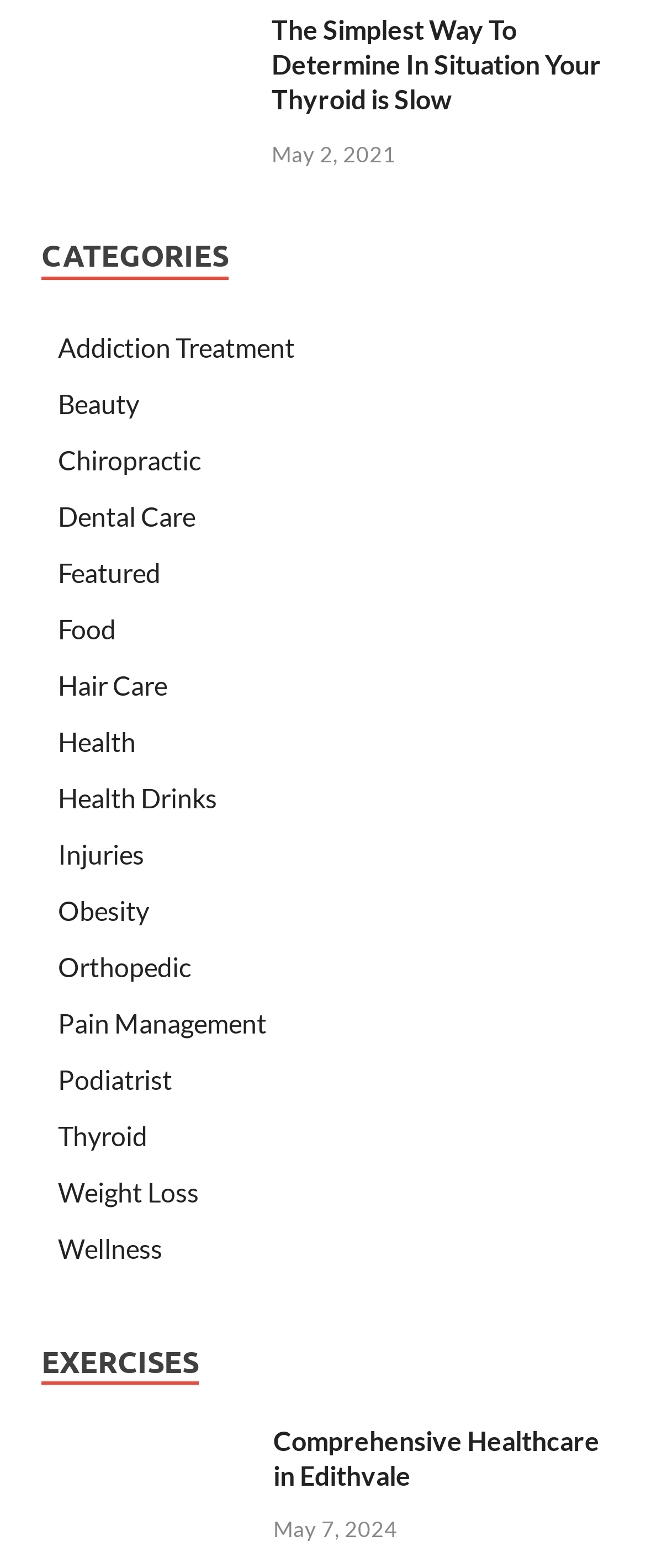Can you find the bounding box coordinates of the area I should click to execute the following instruction: "browse the category of beauty"?

[0.09, 0.247, 0.215, 0.267]